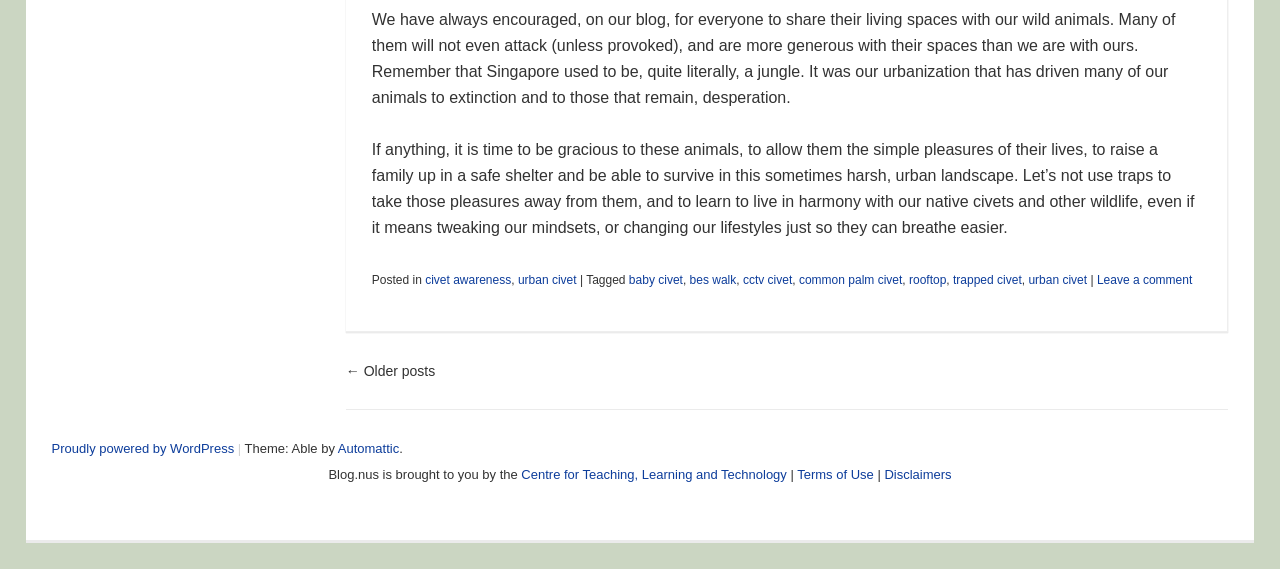Point out the bounding box coordinates of the section to click in order to follow this instruction: "Visit the 'Centre for Teaching, Learning and Technology' website".

[0.407, 0.822, 0.615, 0.848]